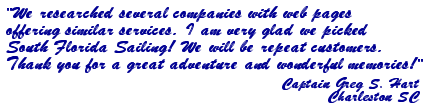What does Captain Hart state about being a customer?
Please use the visual content to give a single word or phrase answer.

We will be repeat customers!